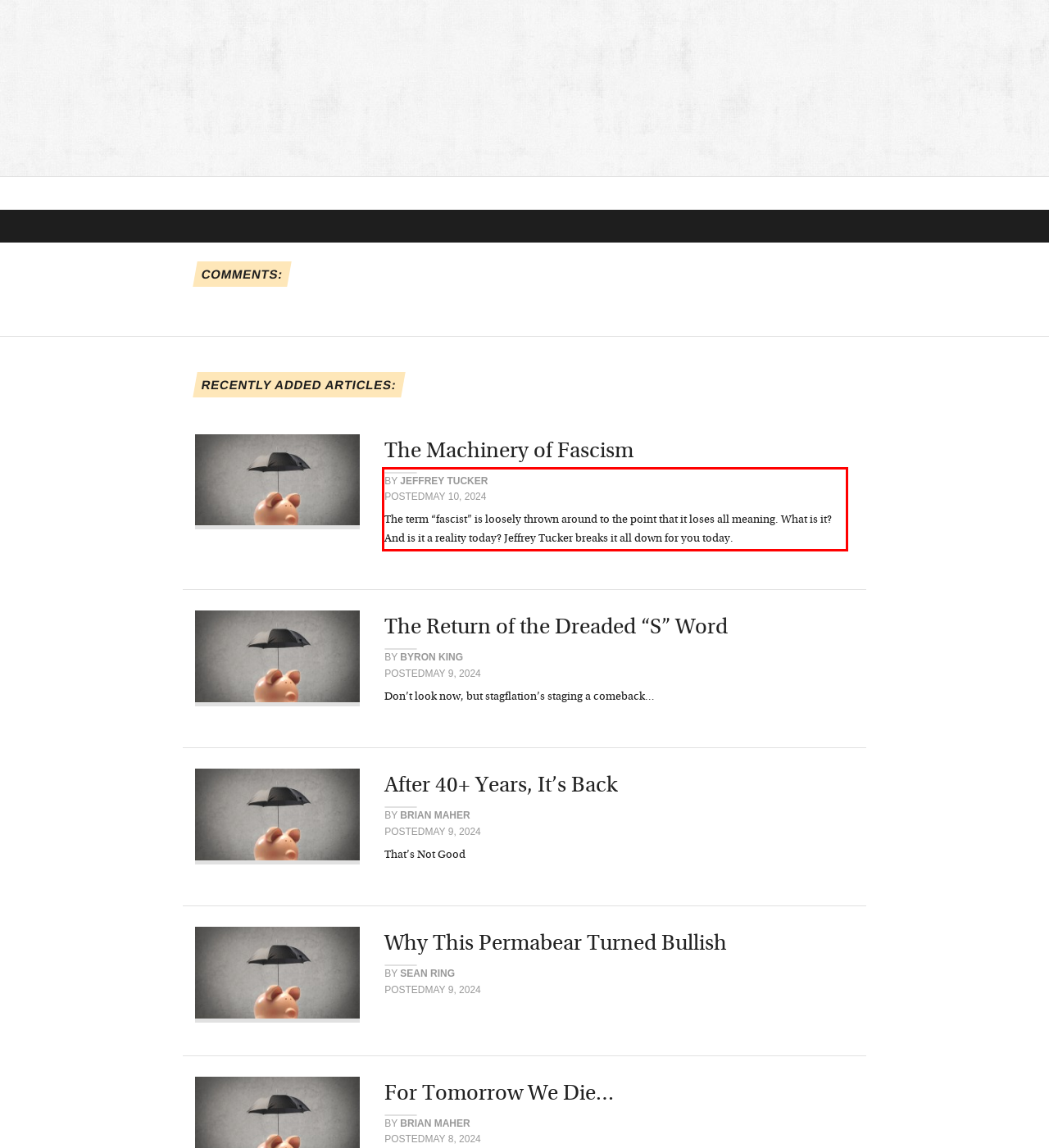Identify the text within the red bounding box on the webpage screenshot and generate the extracted text content.

The term “fascist” is loosely thrown around to the point that it loses all meaning. What is it? And is it a reality today? Jeffrey Tucker breaks it all down for you today.